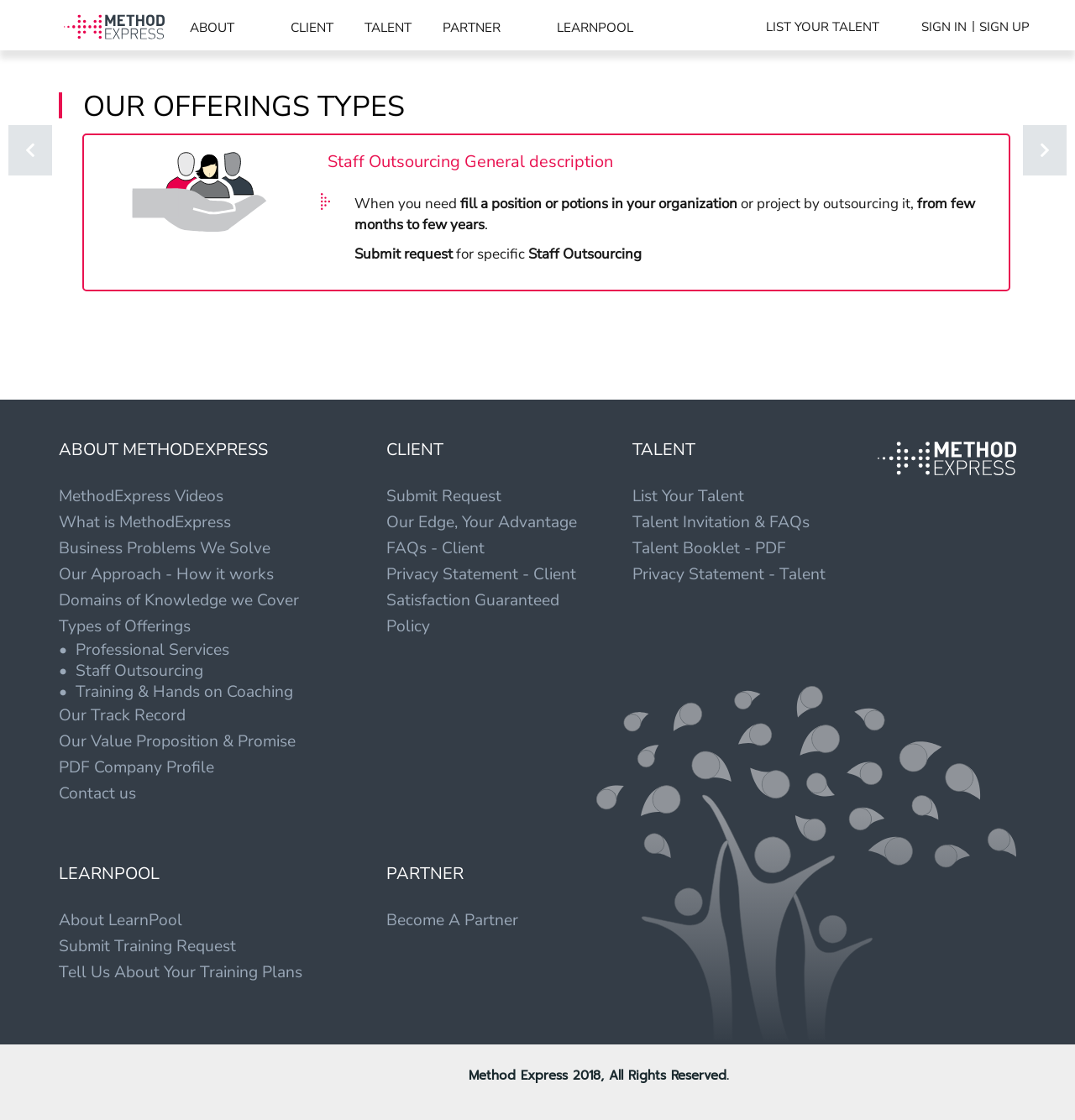Determine the bounding box coordinates of the clickable region to carry out the instruction: "Click on LIST YOUR TALENT link".

[0.713, 0.018, 0.857, 0.04]